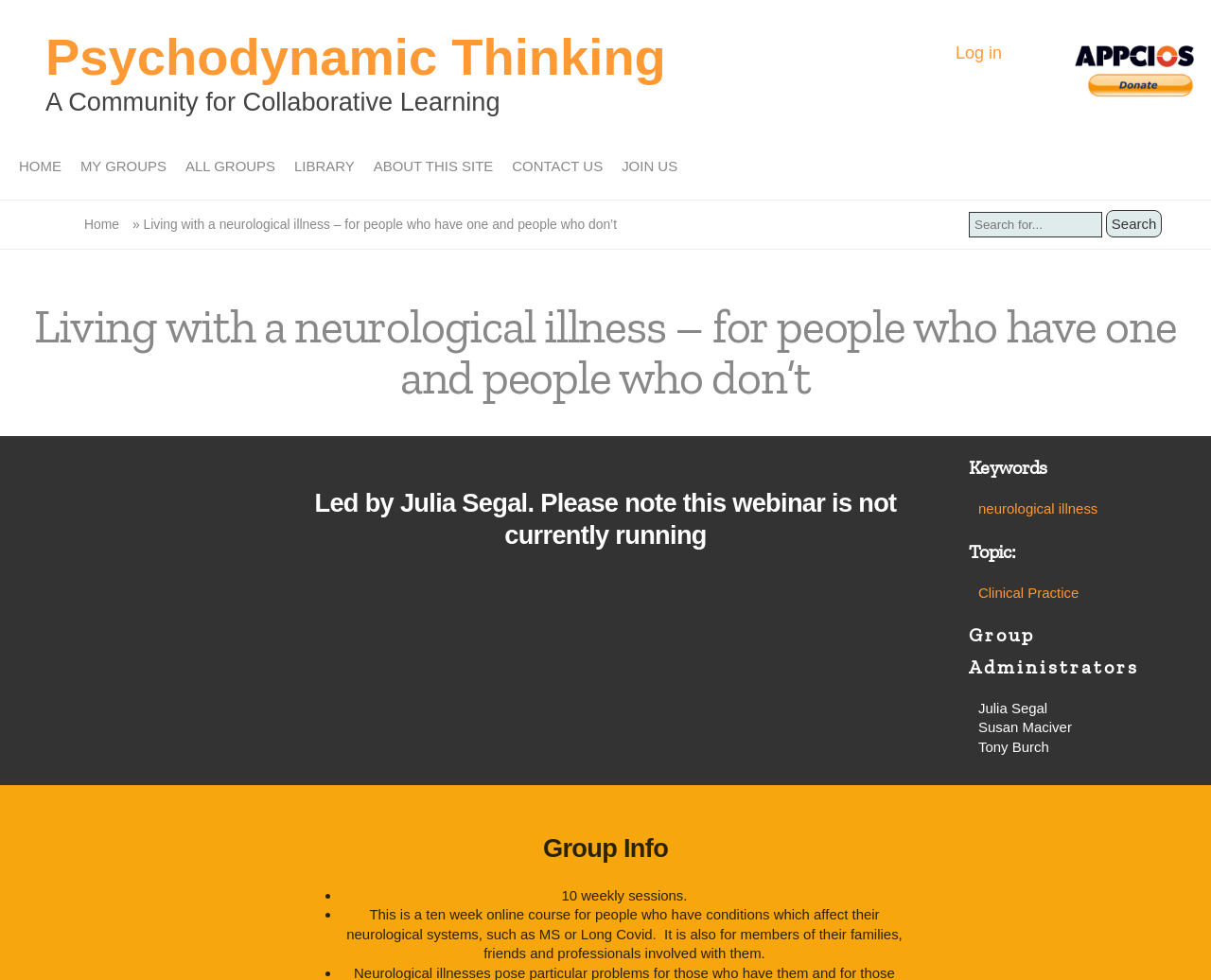Indicate the bounding box coordinates of the element that needs to be clicked to satisfy the following instruction: "Search for something". The coordinates should be four float numbers between 0 and 1, i.e., [left, top, right, bottom].

[0.8, 0.217, 0.91, 0.243]